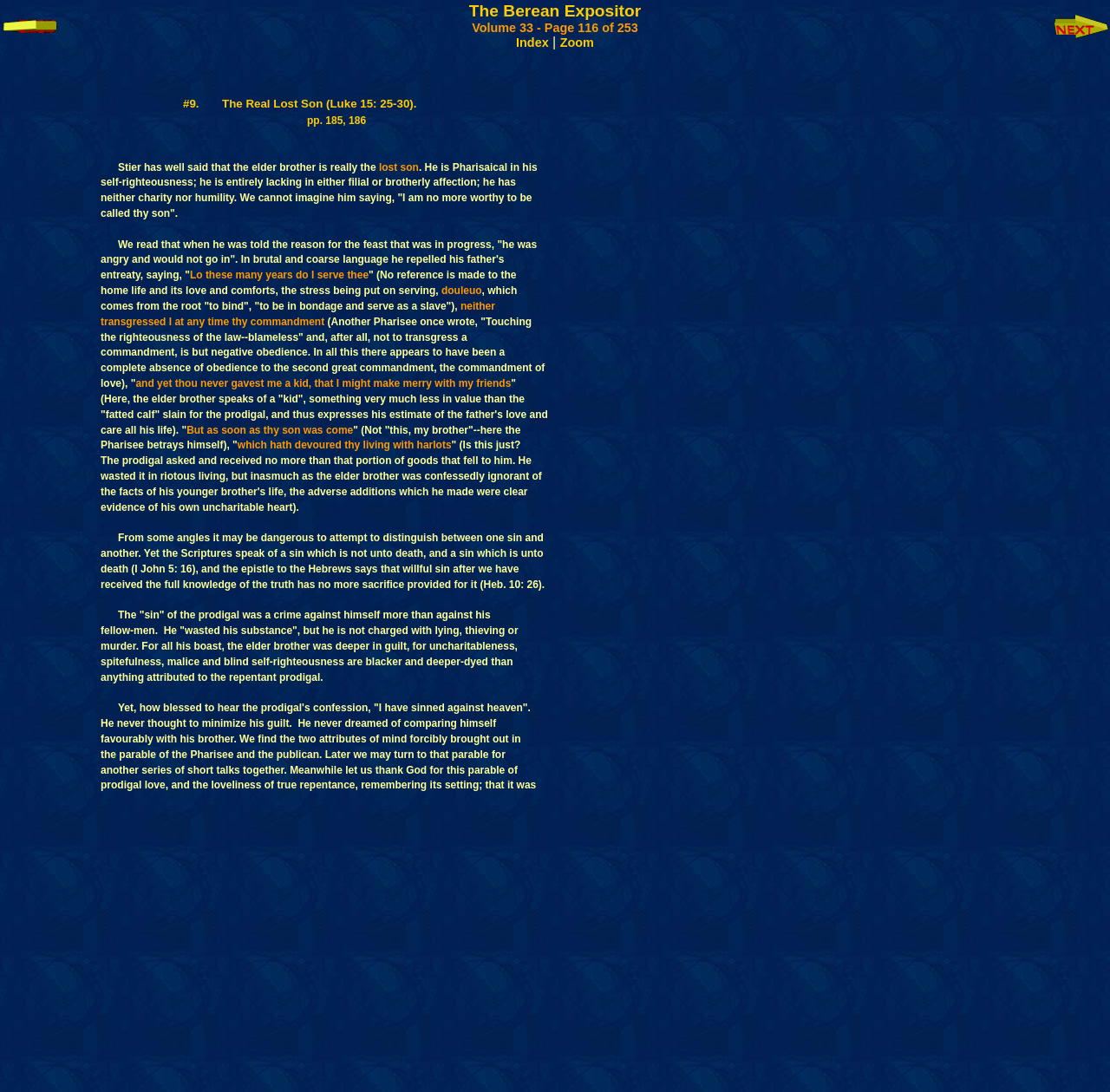What is the topic of discussion in the text?
Refer to the image and give a detailed answer to the question.

The topic of discussion can be inferred from the text, which mentions 'The Real Lost Son' and discusses the parable of the lost son. The context of the text suggests that the topic of discussion is the lost son.